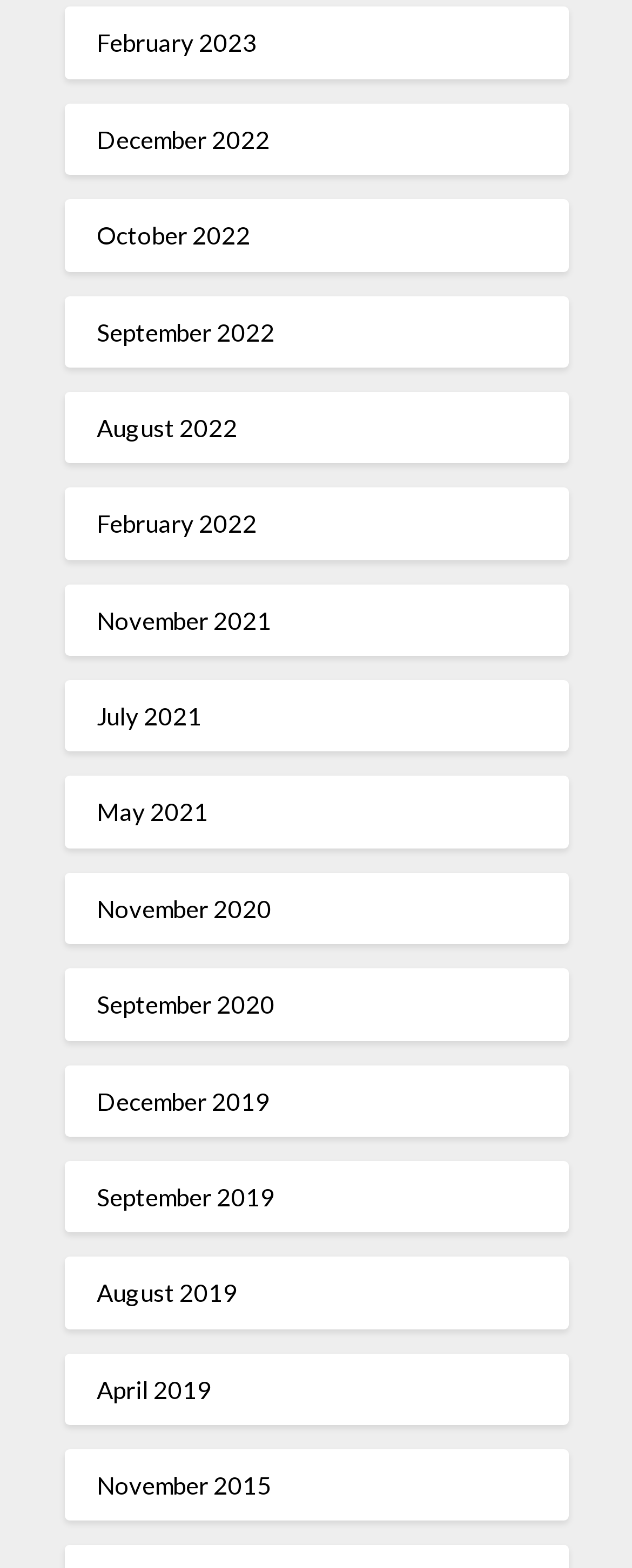Determine the bounding box coordinates for the clickable element to execute this instruction: "view November 2015". Provide the coordinates as four float numbers between 0 and 1, i.e., [left, top, right, bottom].

[0.153, 0.938, 0.429, 0.956]